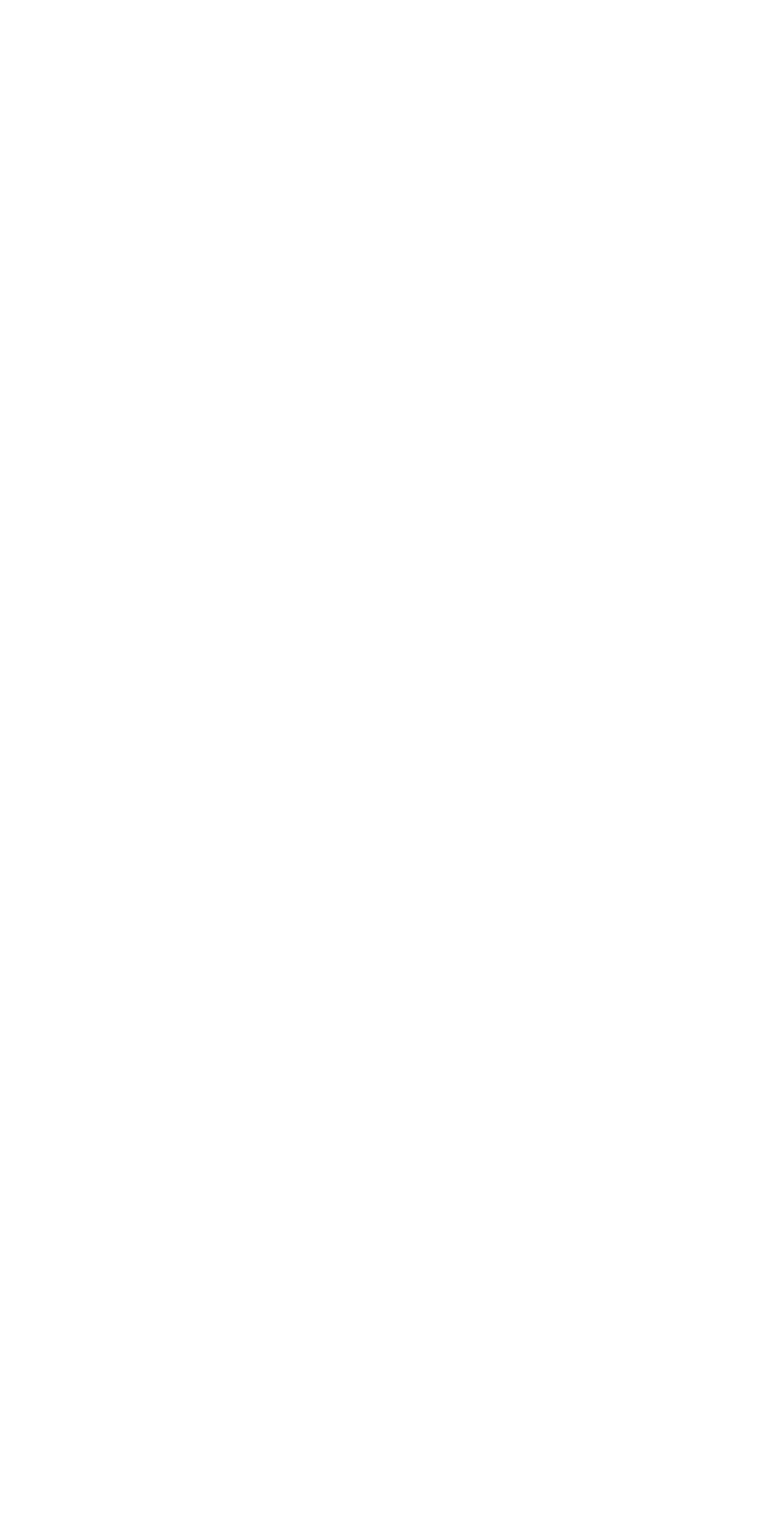Could you highlight the region that needs to be clicked to execute the instruction: "View Events"?

[0.082, 0.351, 0.218, 0.378]